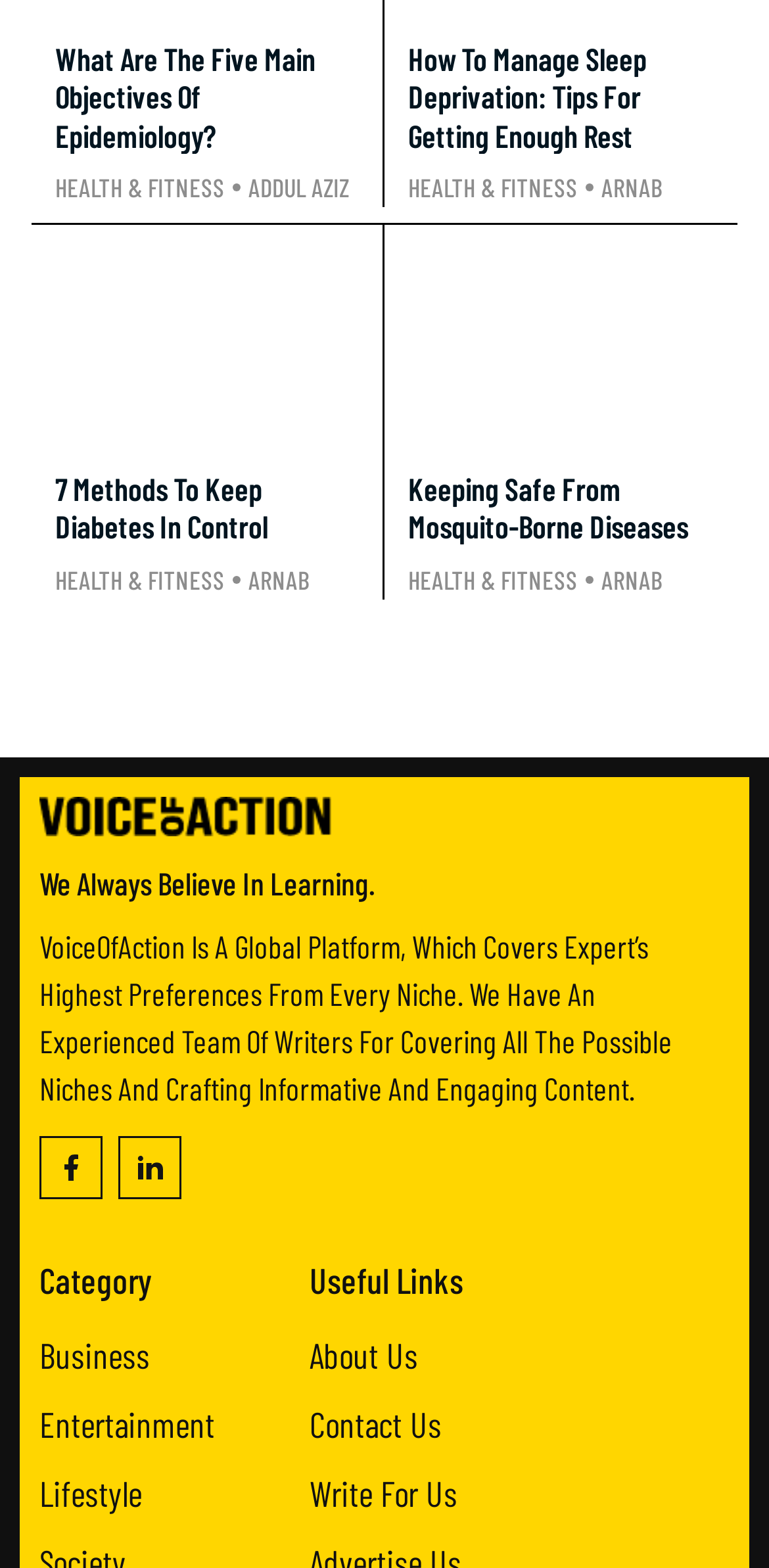Please determine the bounding box coordinates of the element to click on in order to accomplish the following task: "Watch LIVE STREAM: Everton vs Chelsea". Ensure the coordinates are four float numbers ranging from 0 to 1, i.e., [left, top, right, bottom].

None